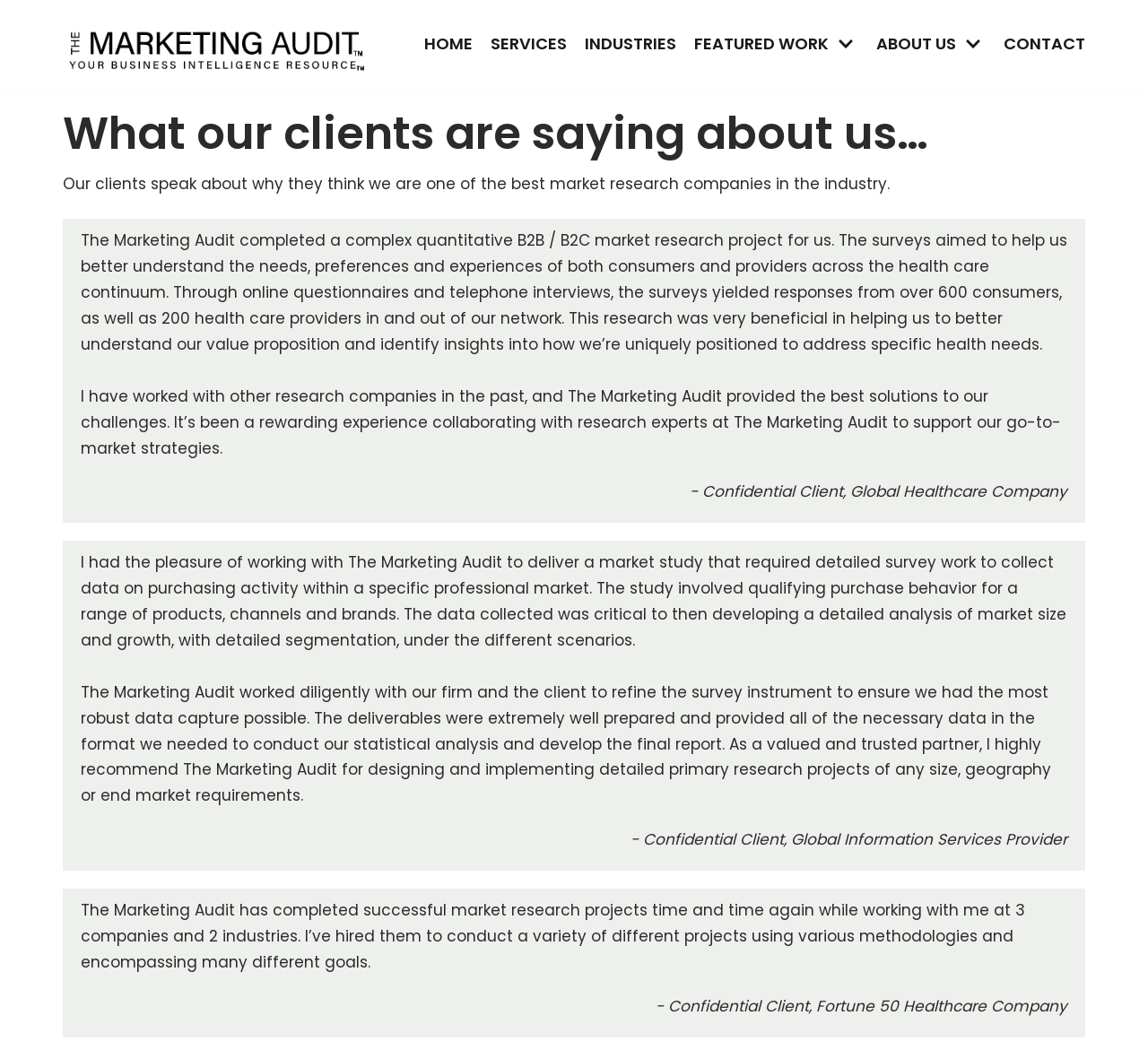Using the given description, provide the bounding box coordinates formatted as (top-left x, top-left y, bottom-right x, bottom-right y), with all values being floating point numbers between 0 and 1. Description: Home

[0.37, 0.031, 0.412, 0.053]